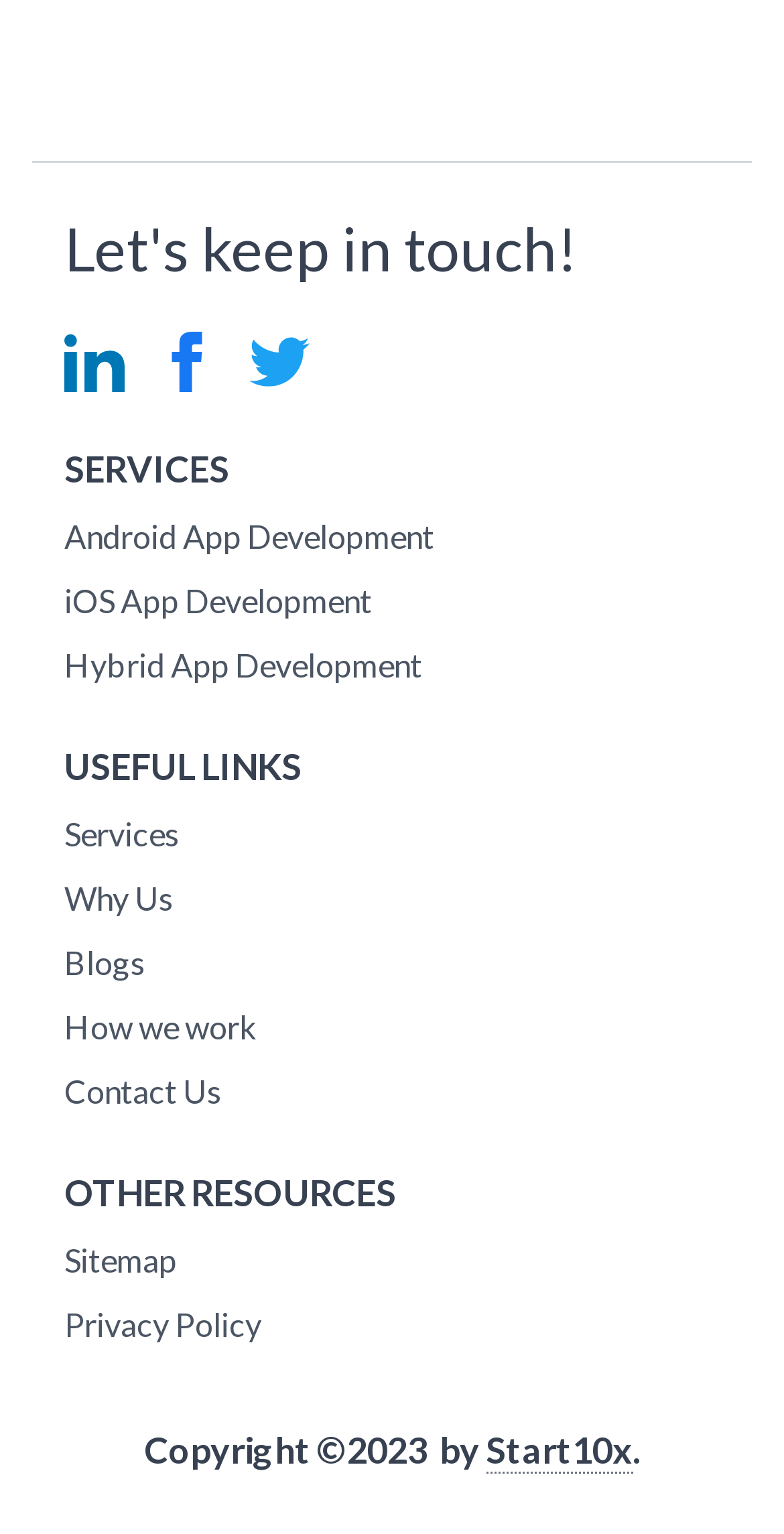Using the description "Sitemap", locate and provide the bounding box of the UI element.

[0.082, 0.806, 0.918, 0.848]